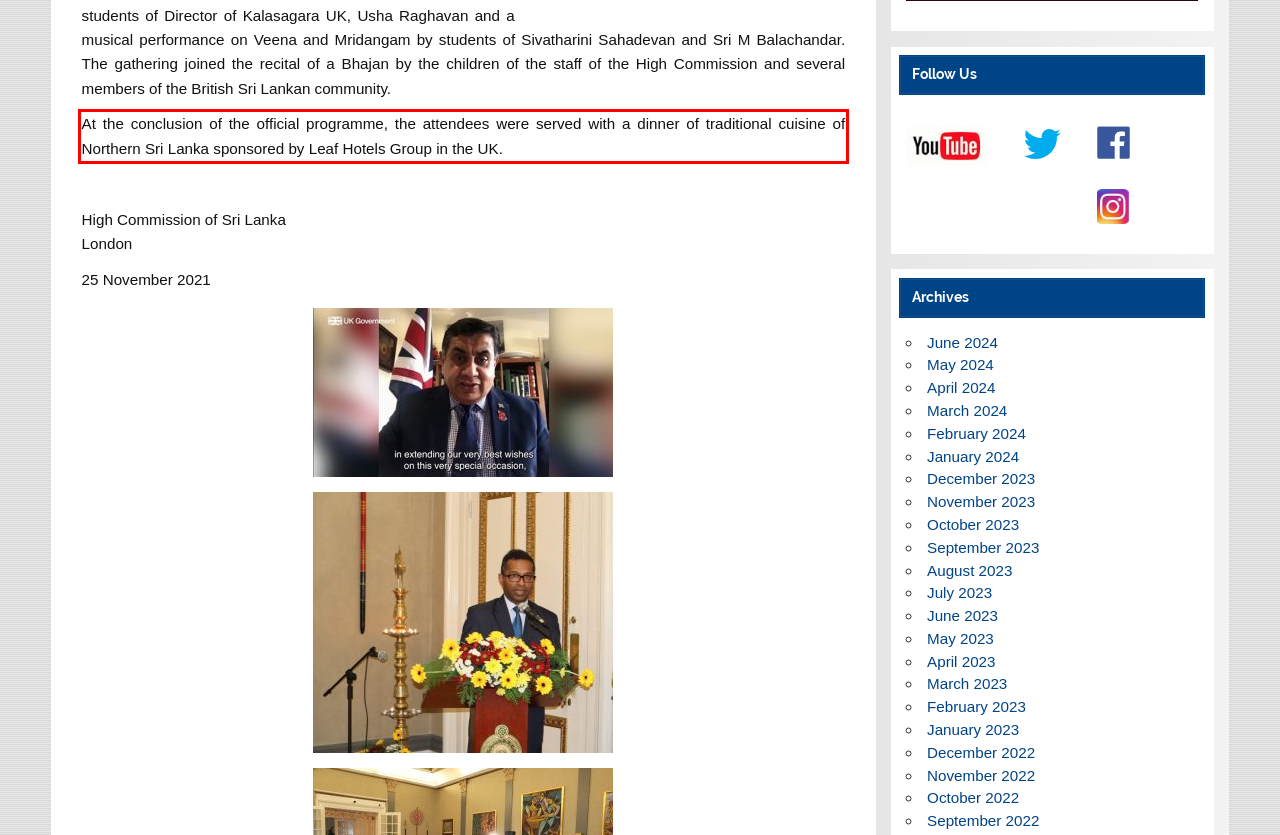You are provided with a screenshot of a webpage that includes a red bounding box. Extract and generate the text content found within the red bounding box.

At the conclusion of the official programme, the attendees were served with a dinner of traditional cuisine of Northern Sri Lanka sponsored by Leaf Hotels Group in the UK.